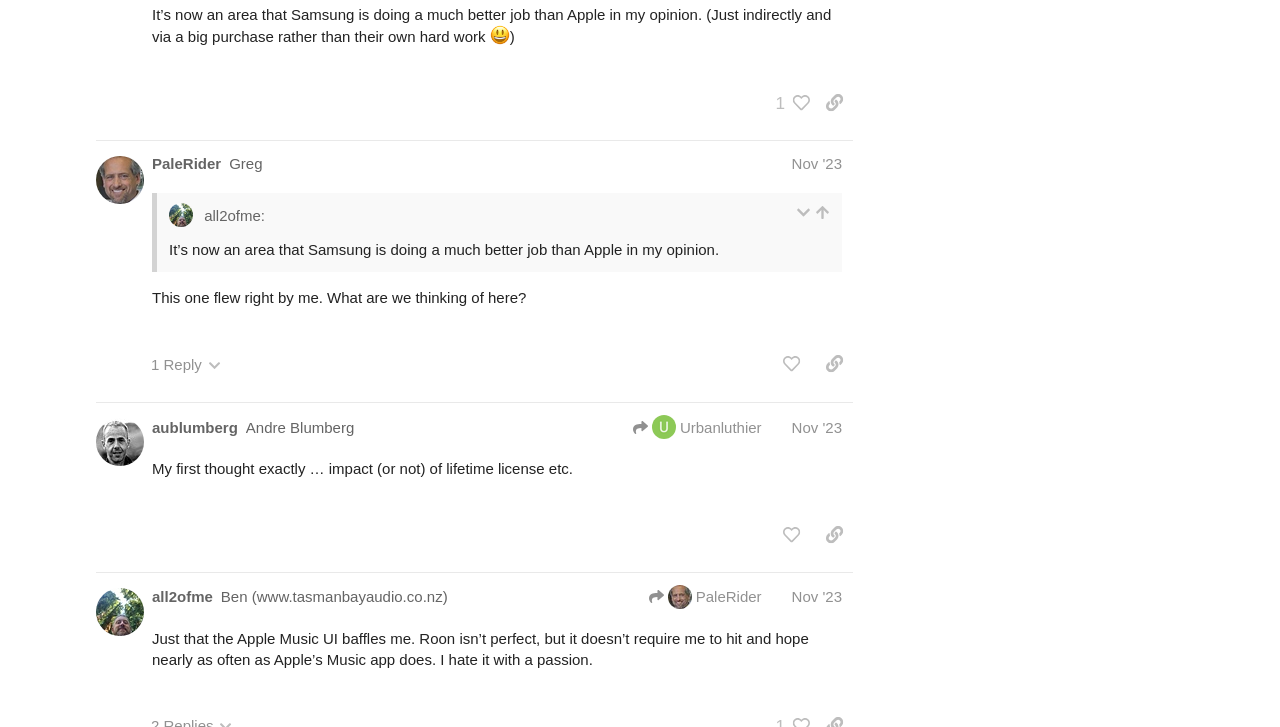What is the topic of discussion in this post?
Kindly give a detailed and elaborate answer to the question.

Based on the text content of the post, it appears that the users are discussing their opinions and experiences with music apps, specifically Apple Music and Roon.